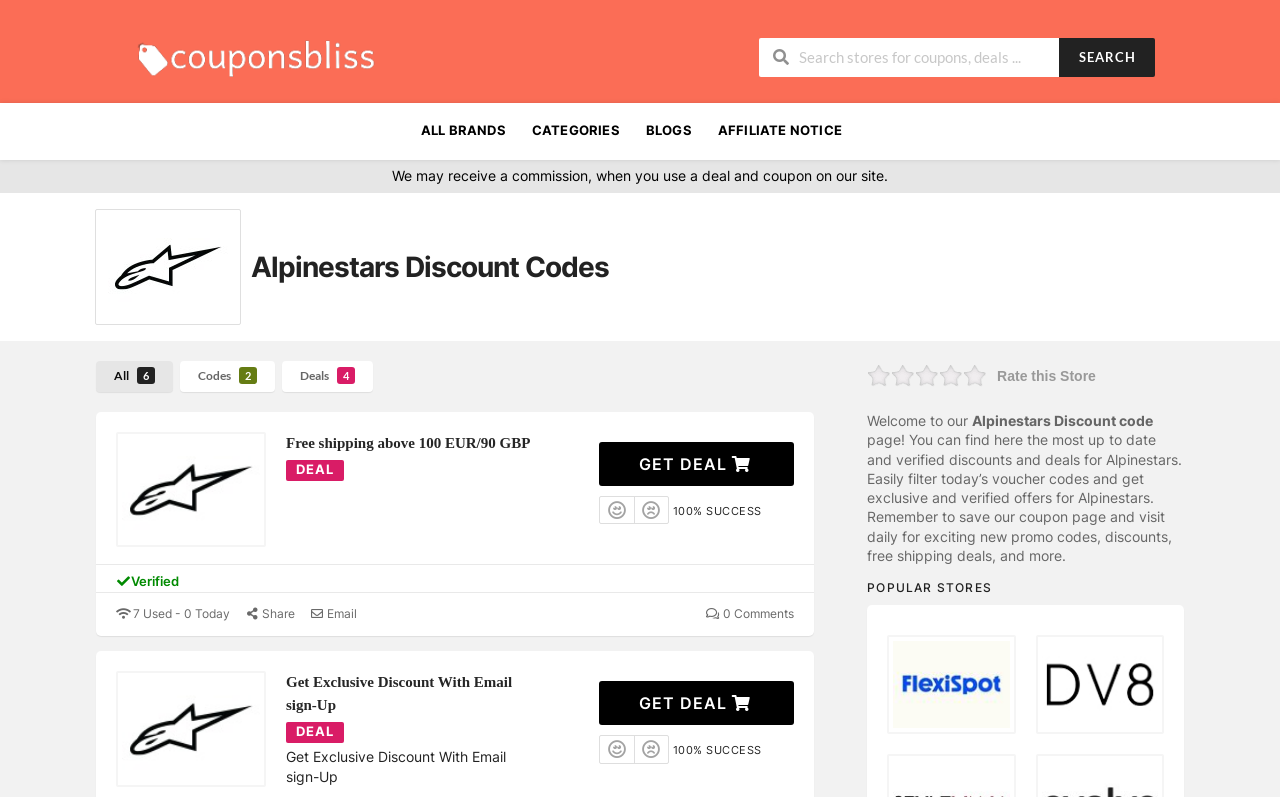Determine the bounding box coordinates of the clickable region to carry out the instruction: "Explore all brands".

[0.329, 0.129, 0.405, 0.2]